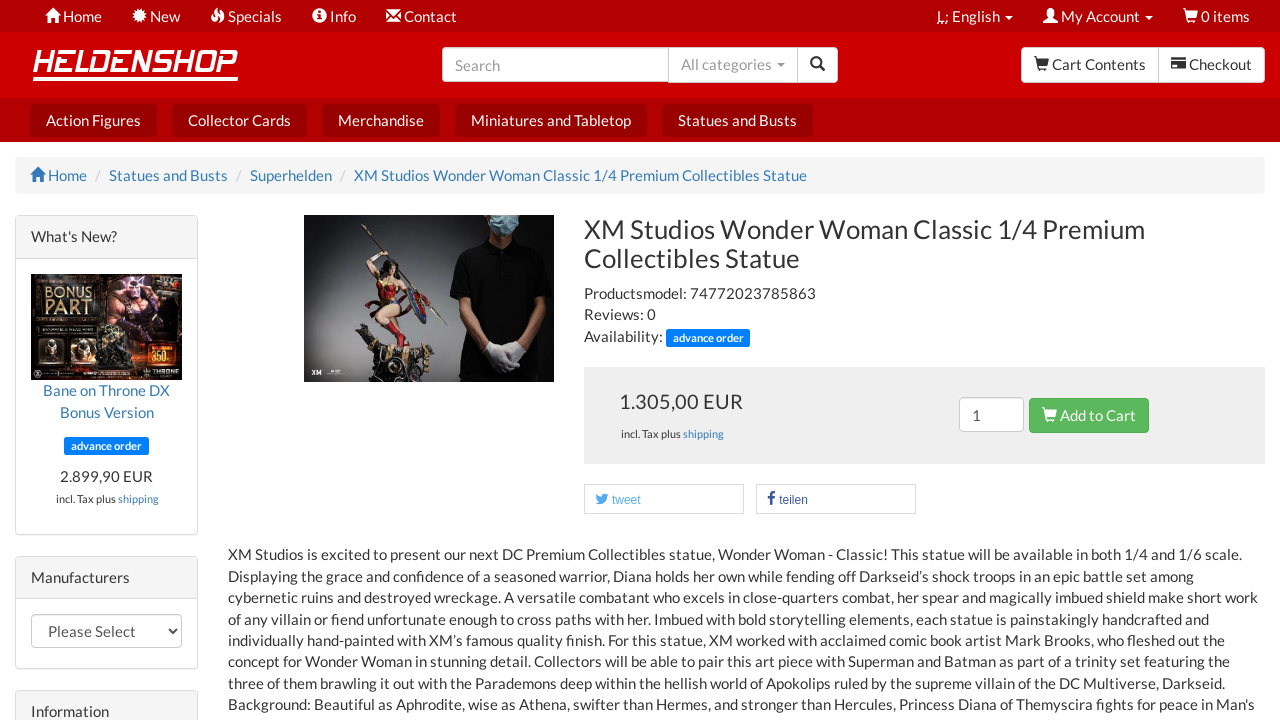Please specify the bounding box coordinates of the clickable region necessary for completing the following instruction: "Add XM Studios Wonder Woman Classic 1/4 Premium Collectibles Statue to cart". The coordinates must consist of four float numbers between 0 and 1, i.e., [left, top, right, bottom].

[0.804, 0.553, 0.898, 0.602]